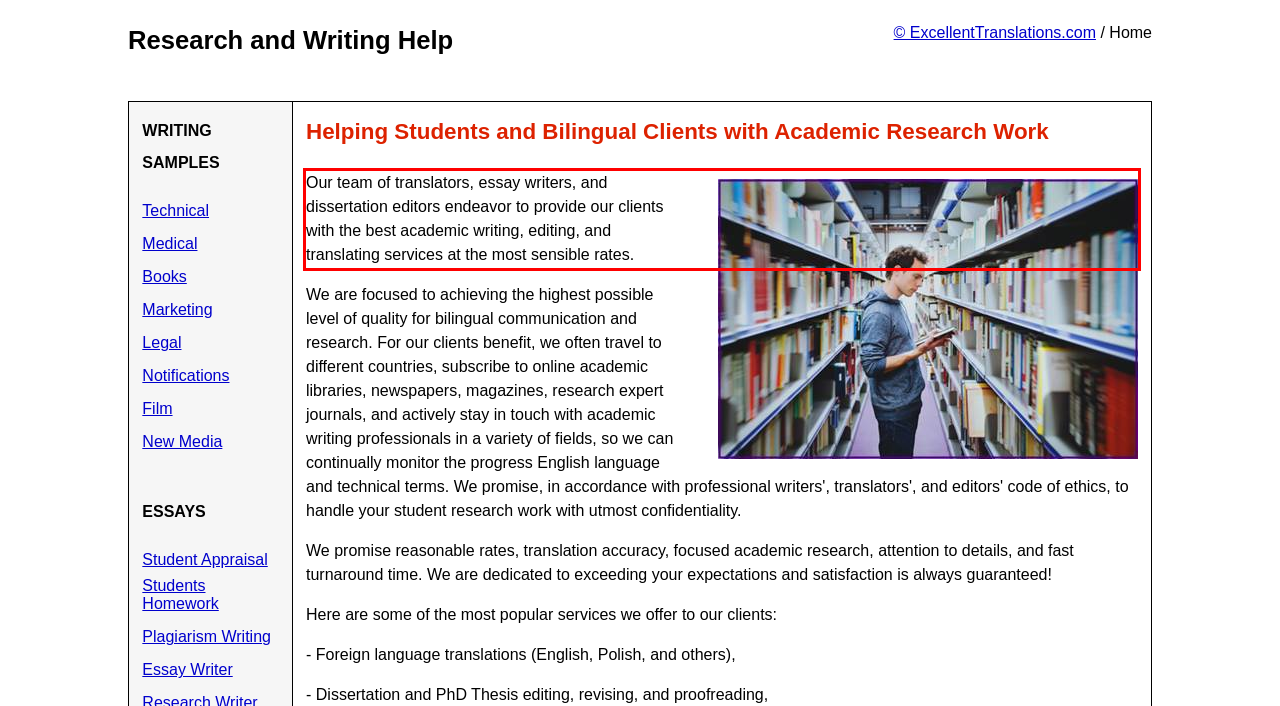Analyze the screenshot of the webpage and extract the text from the UI element that is inside the red bounding box.

Our team of translators, essay writers, and dissertation editors endeavor to provide our clients with the best academic writing, editing, and translating services at the most sensible rates.